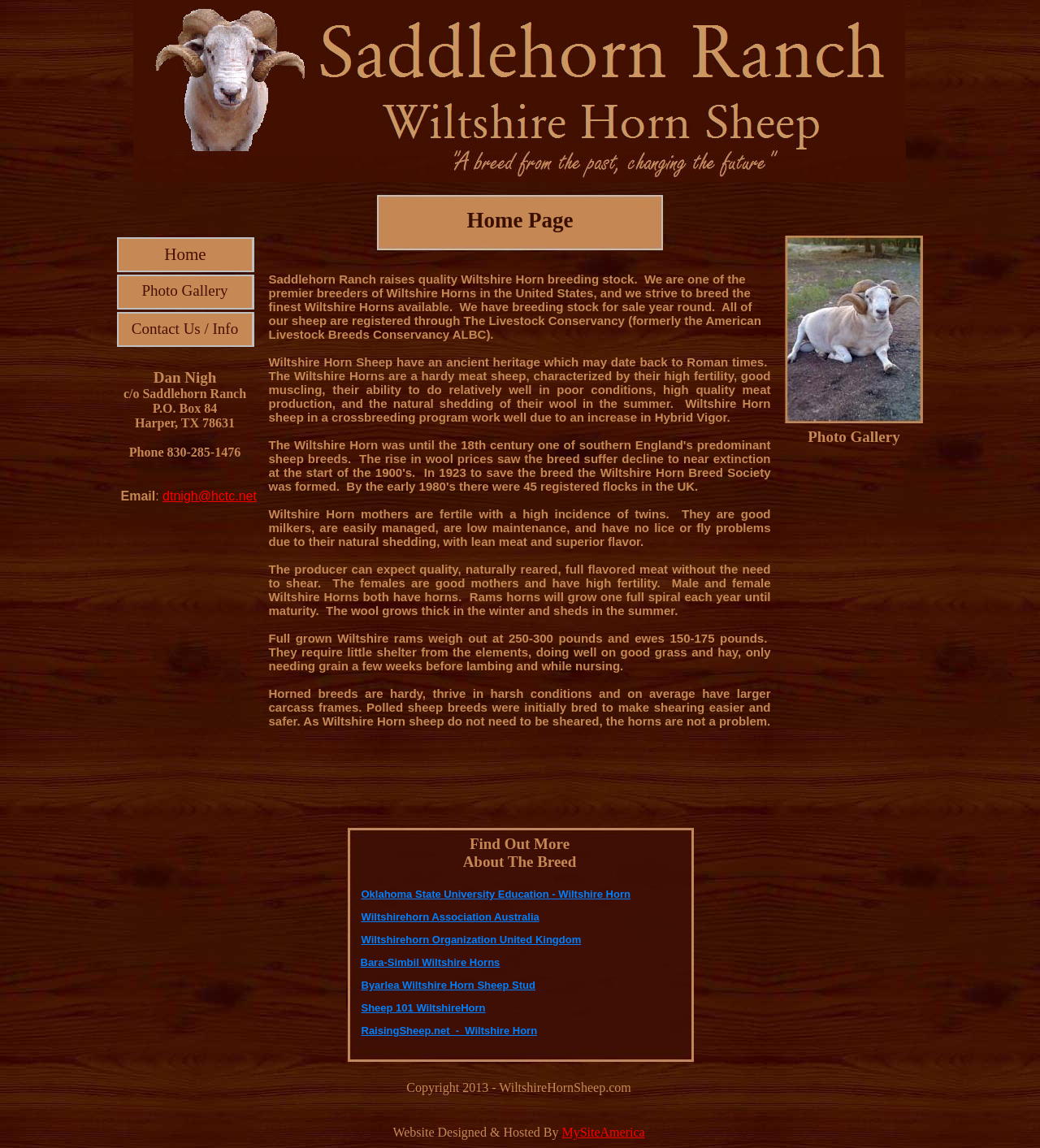Utilize the details in the image to thoroughly answer the following question: What is the link to the photo gallery?

The webpage has a link to the photo gallery, which is labeled as 'Photo Gallery' and can be found in the navigation menu. There is also an image with the same label, which suggests that it is a link to the photo gallery.